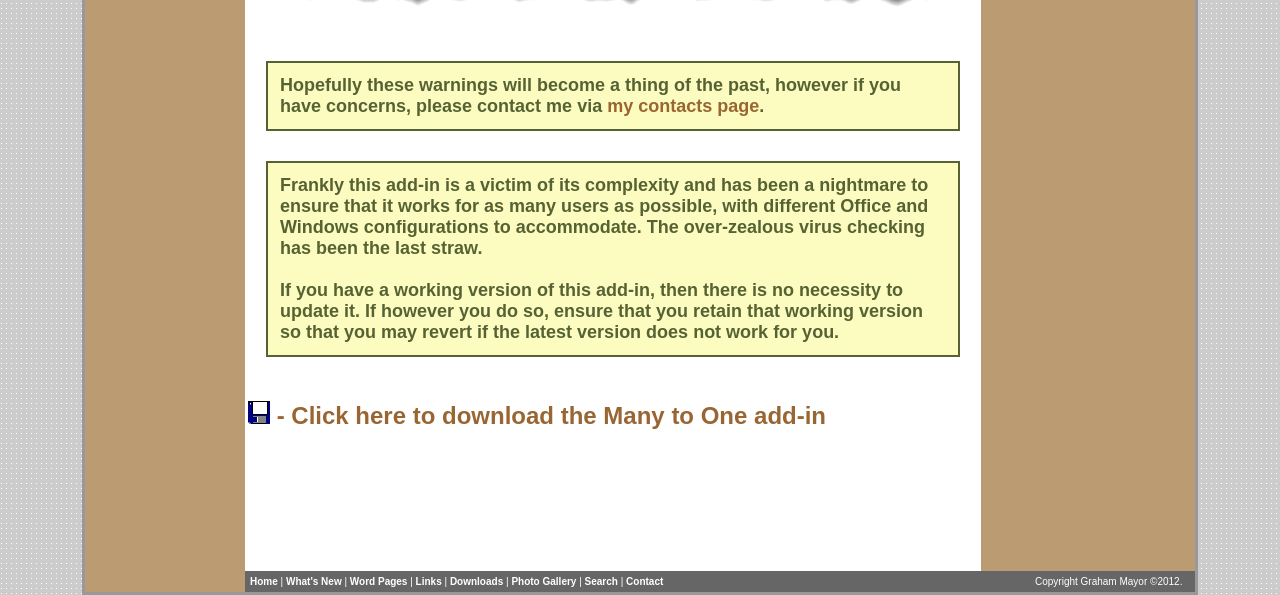Please specify the bounding box coordinates for the clickable region that will help you carry out the instruction: "view the downloads page".

[0.351, 0.968, 0.393, 0.987]